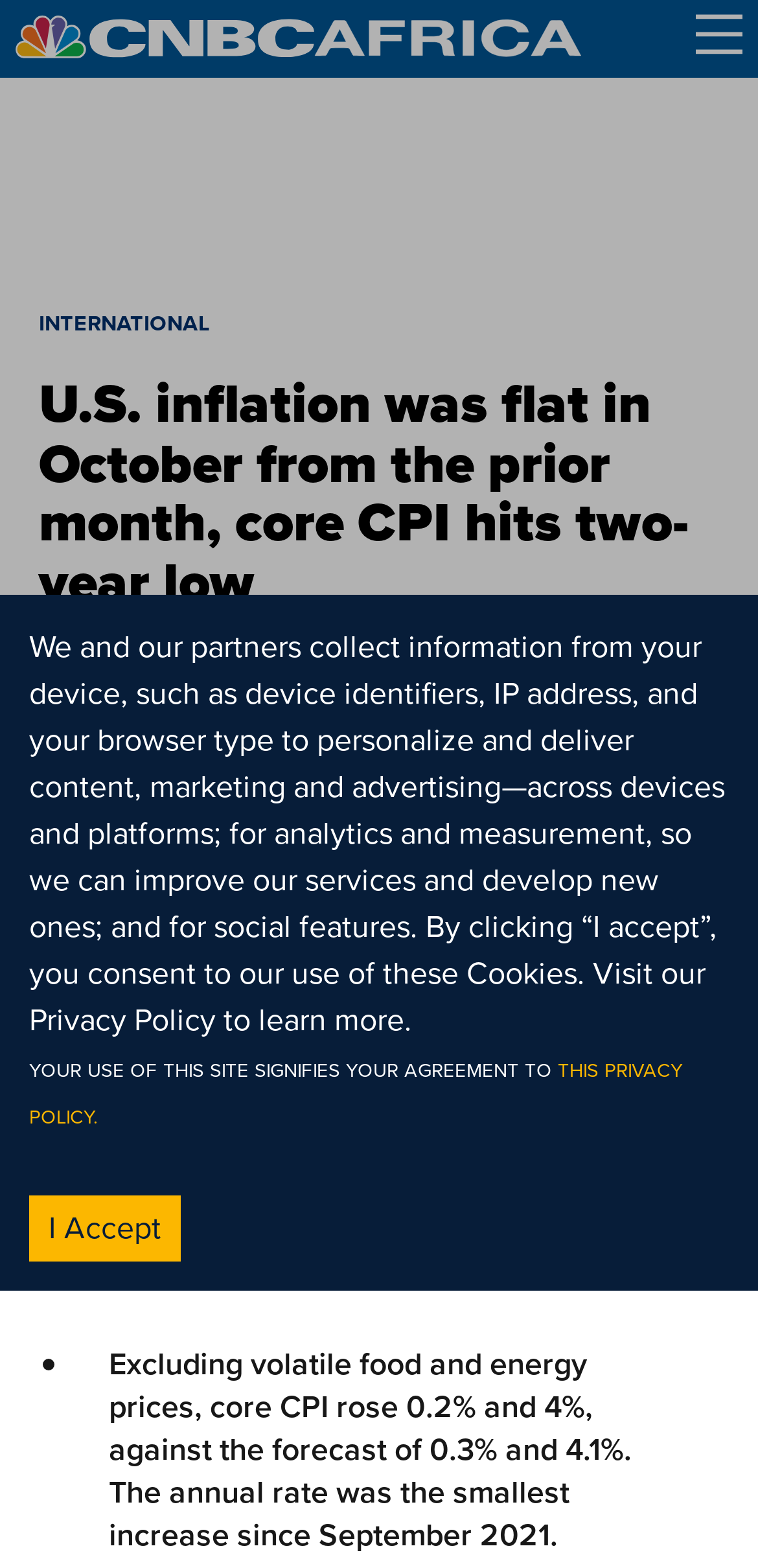Locate the bounding box coordinates of the element I should click to achieve the following instruction: "Share on facebook".

[0.149, 0.51, 0.246, 0.557]